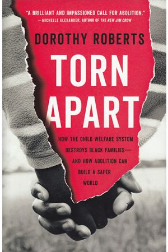Reply to the question with a brief word or phrase: What do the two hands on the cover symbolize?

Connection and family